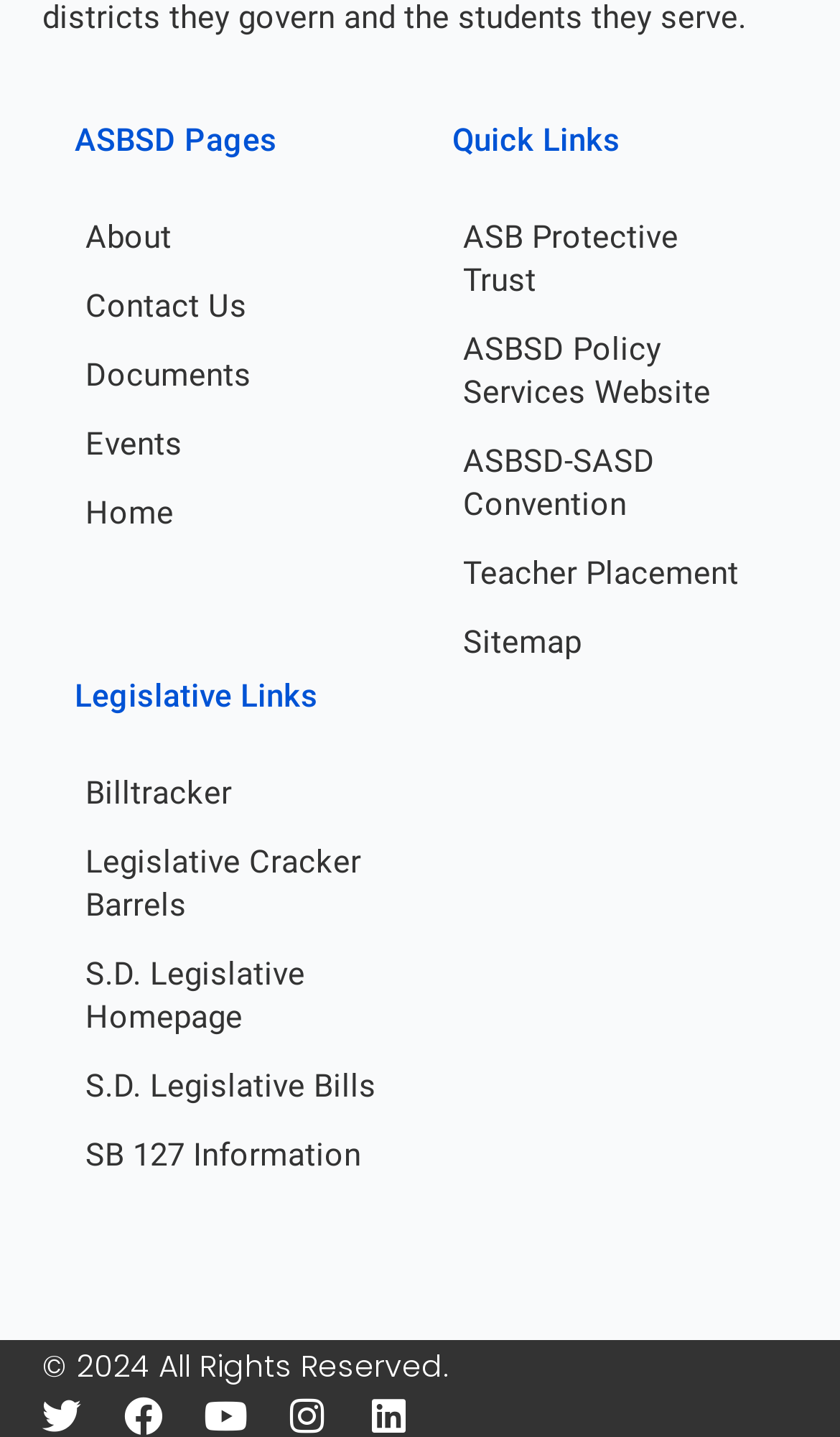Provide the bounding box coordinates of the UI element that matches the description: "ASBSD Policy Services Website".

[0.5, 0.219, 0.95, 0.297]